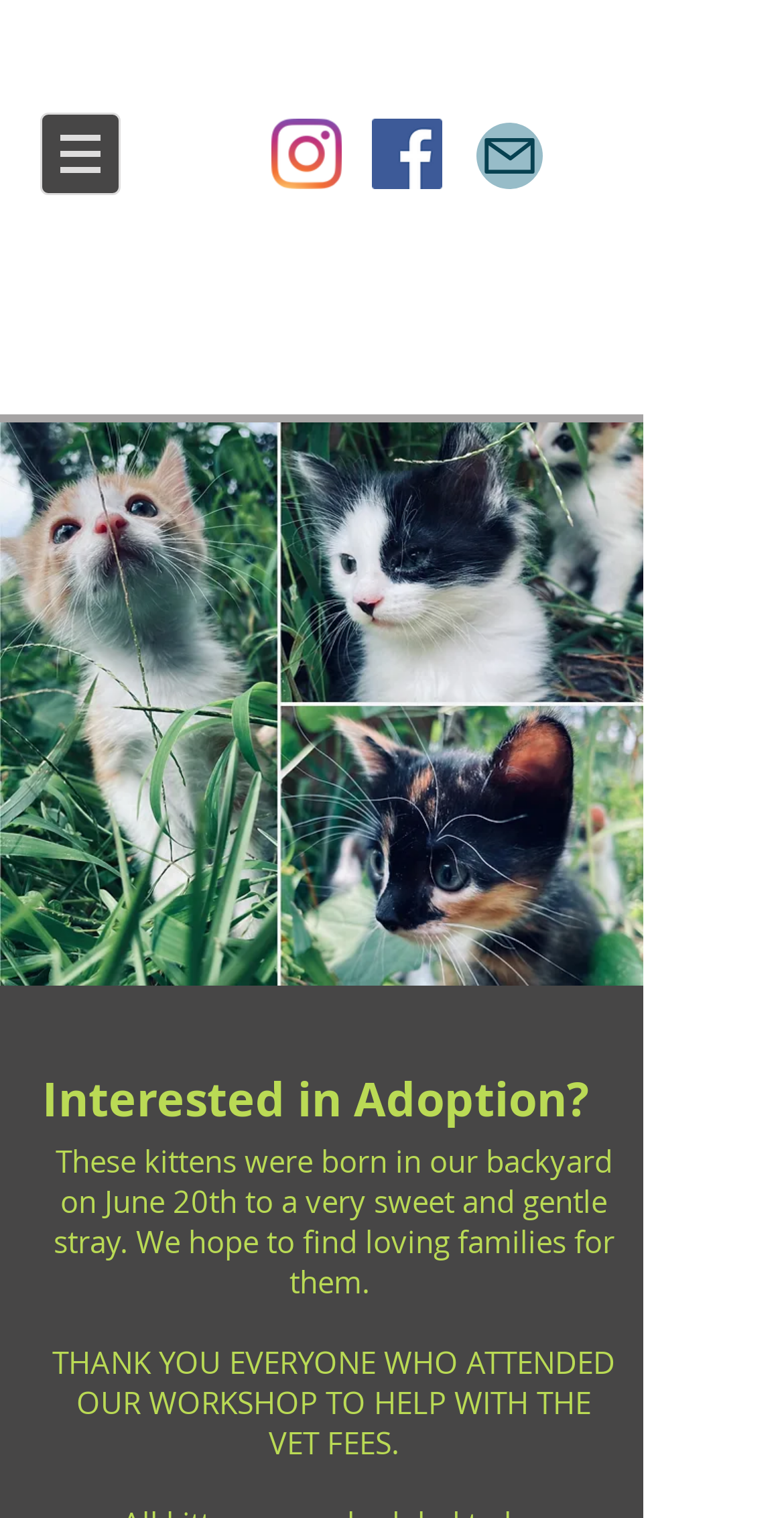Provide a thorough summary of the webpage.

The webpage appears to be a fundraiser page for dreamcatstudio. At the top, there is a social bar with links to Instagram and Facebook, each accompanied by their respective icons. To the right of the social bar, there is a "Mail" link. 

On the top left, there is a navigation menu labeled "Site" with a button that has a popup menu. The button is accompanied by an image. 

Below the navigation menu, there is a large image that takes up most of the width of the page. 

Below the image, there are three blocks of text. The first block reads "Interested in Adoption?" and is positioned near the top left. The second block of text describes the kittens, stating that they were born in the backyard to a stray cat and are looking for loving families. This text is positioned below the first block. The third block of text is a thank-you message to everyone who attended a workshop to help with vet fees, and it is positioned at the bottom of the page.